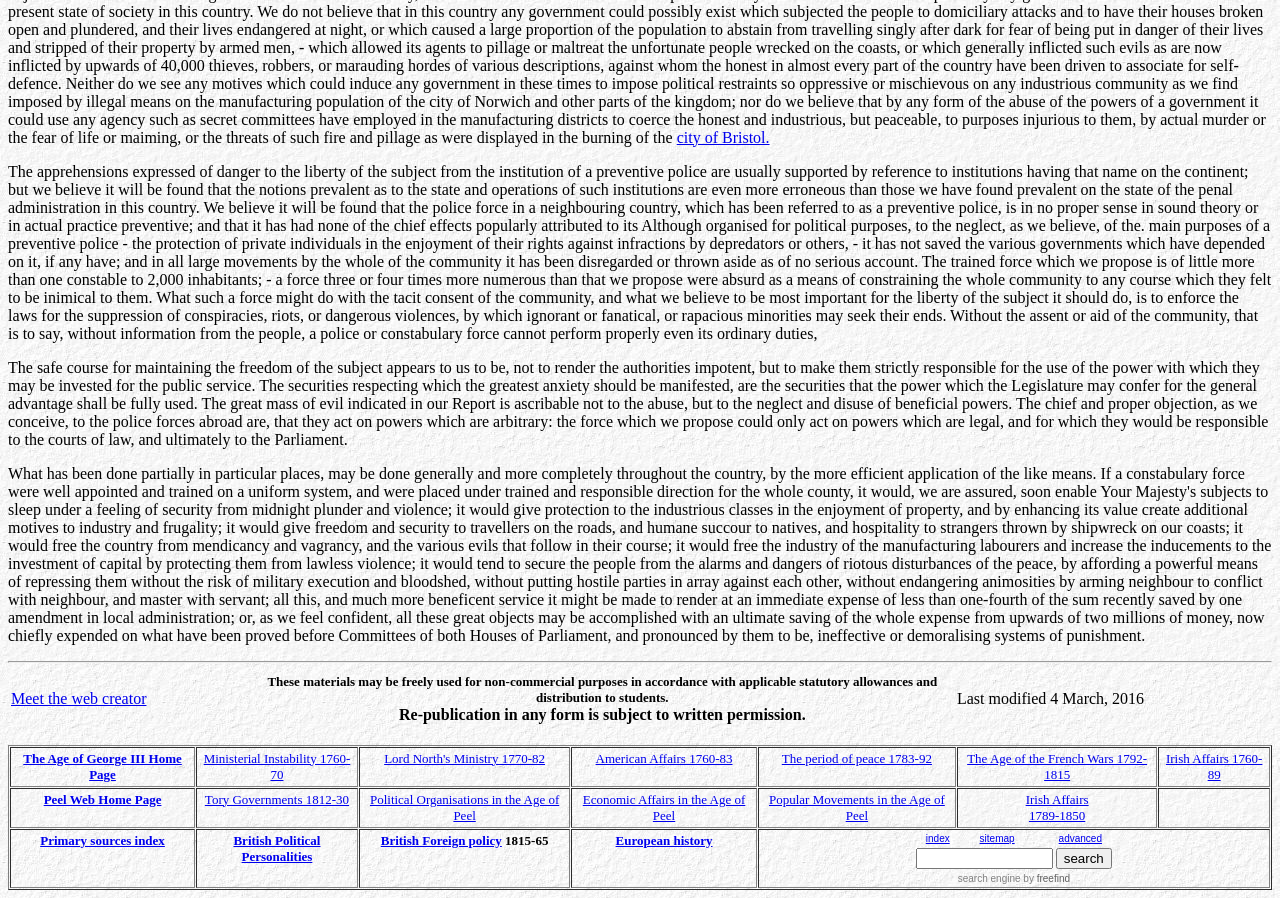How many rows are in the second table?
Please look at the screenshot and answer using one word or phrase.

3